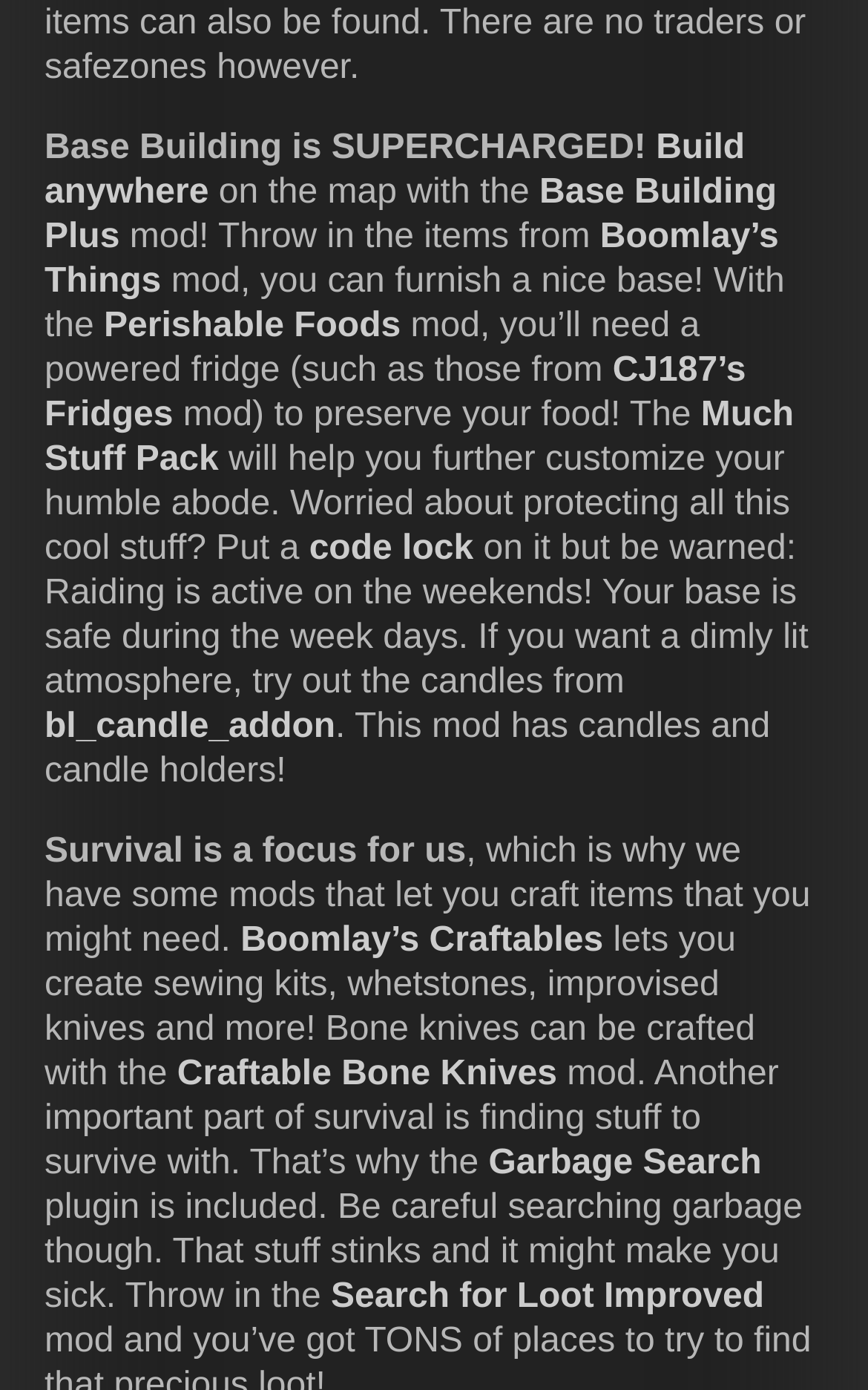Please identify the coordinates of the bounding box that should be clicked to fulfill this instruction: "Explore 'Boomlay’s Things'".

[0.051, 0.158, 0.897, 0.217]